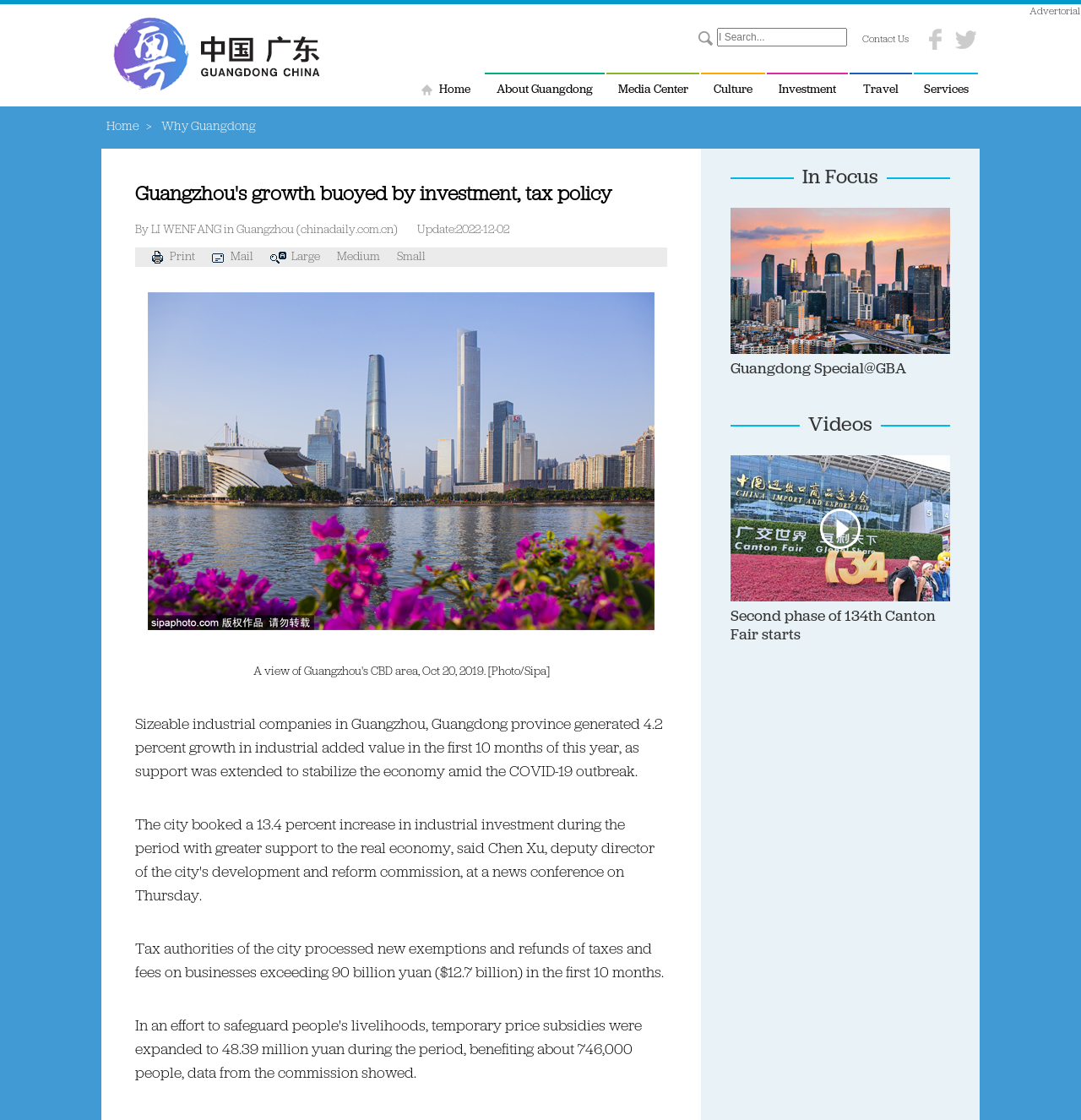Refer to the element description Home and identify the corresponding bounding box in the screenshot. Format the coordinates as (top-left x, top-left y, bottom-right x, bottom-right y) with values in the range of 0 to 1.

[0.098, 0.108, 0.129, 0.119]